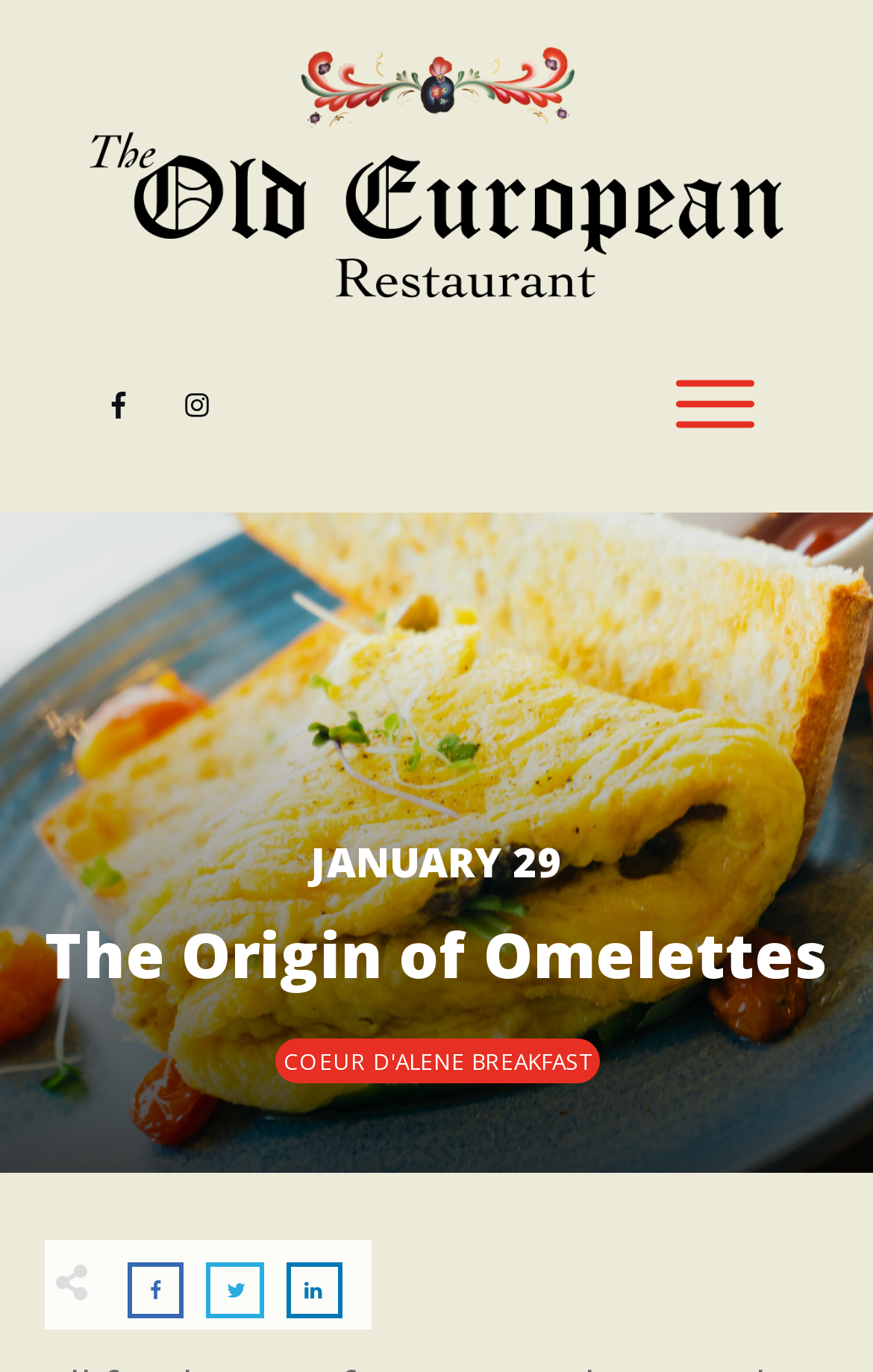Create an elaborate caption that covers all aspects of the webpage.

The webpage is about the origin of omelettes, with a title "The Origin of Omelettes - The Old European Restaurant" at the top. Below the title, there is a large image taking up about a third of the screen width, situated near the top of the page. 

On the top-right side, there are three links, each accompanied by a small image, arranged horizontally. Below these links, there is a prominent heading "The Origin of Omelettes" that spans almost the entire width of the page.

Further down, there is a section with a date "JANUARY 29" displayed prominently. Below the date, there is a link "COEUR D'ALENE BREAKFAST" situated roughly in the middle of the page.

The bottom section of the page is occupied by a table with multiple rows, each containing a link and a small image. There are five such rows, arranged vertically, taking up about a quarter of the page height.